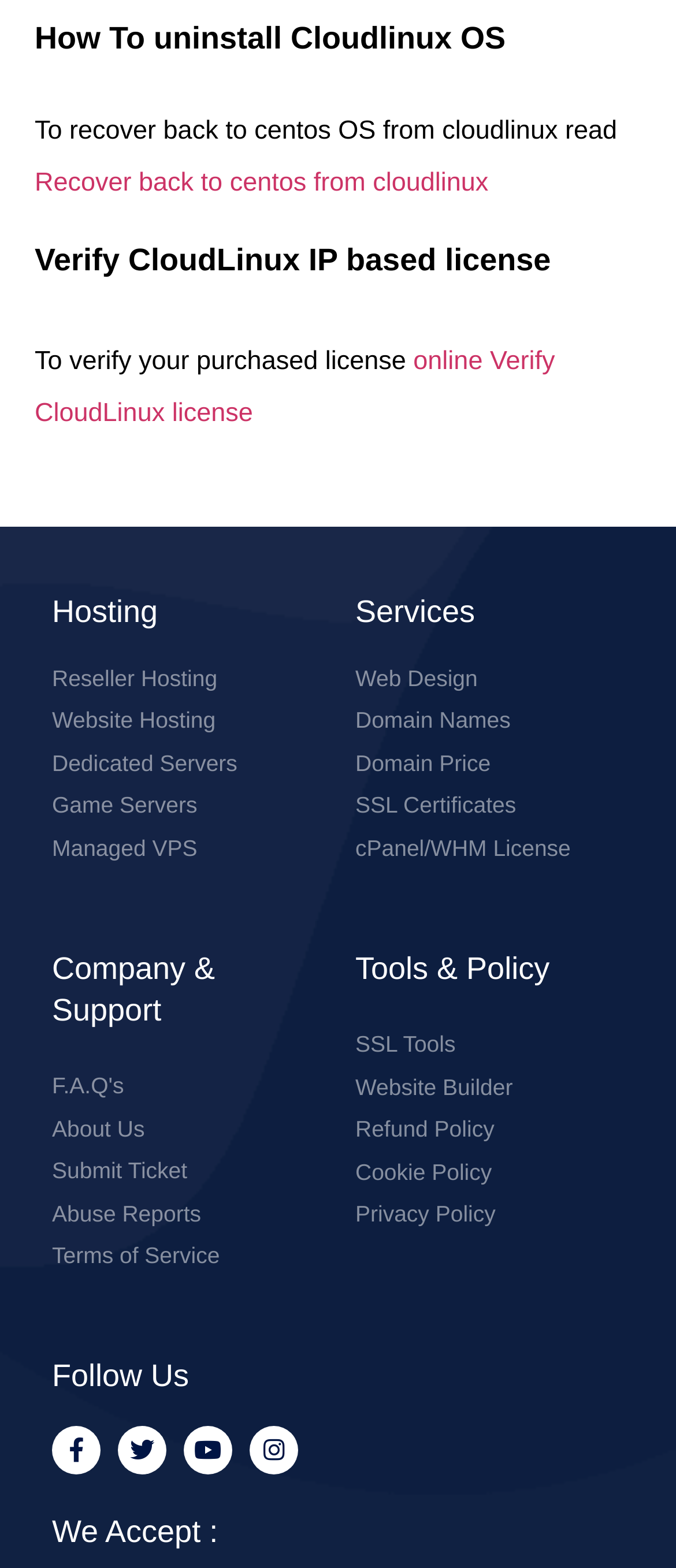Show the bounding box coordinates of the region that should be clicked to follow the instruction: "Recover back to centos from cloudlinux."

[0.051, 0.107, 0.723, 0.126]